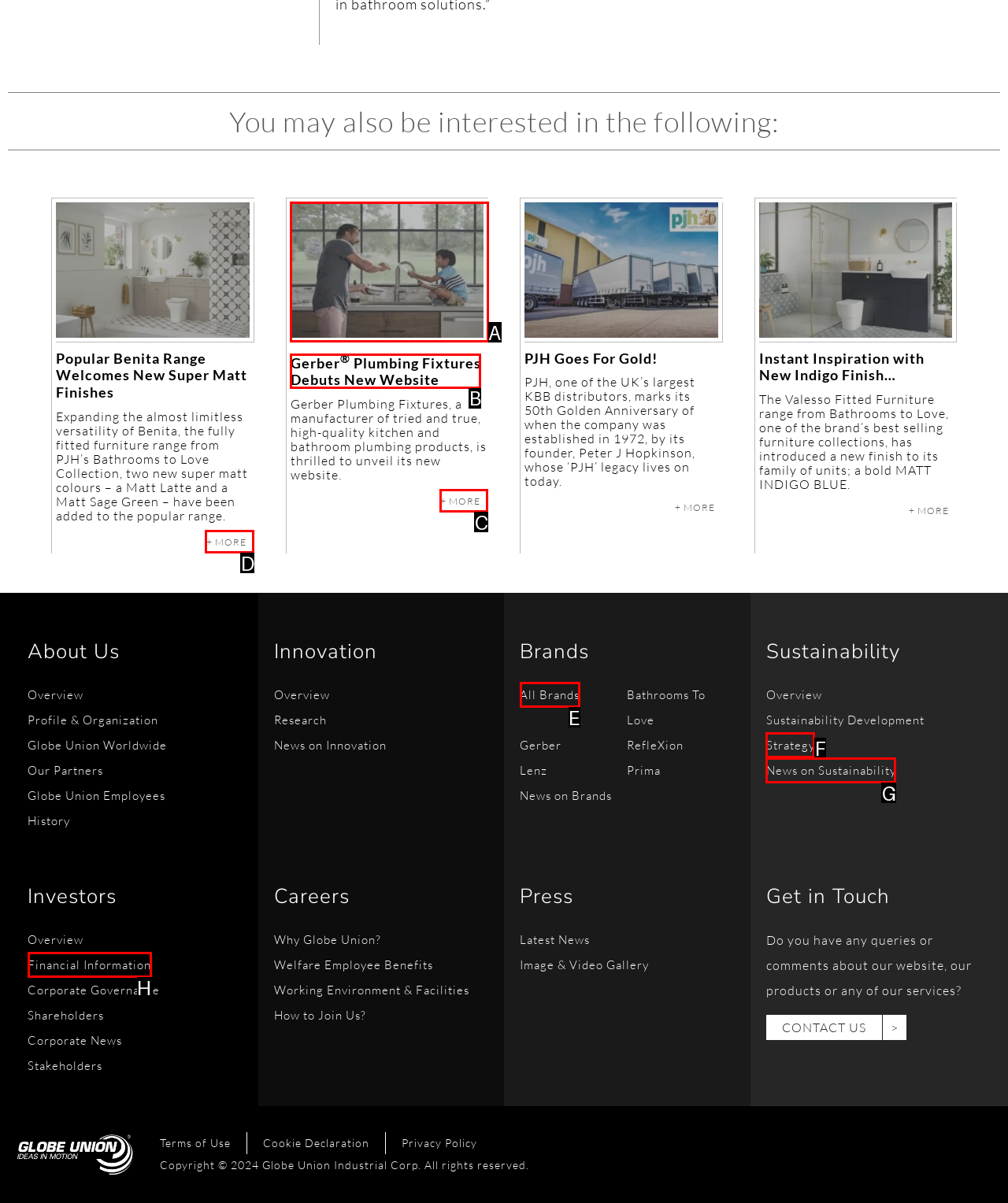Identify which lettered option to click to carry out the task: Read more about Gerber Plumbing Fixtures Debuts New Website. Provide the letter as your answer.

C